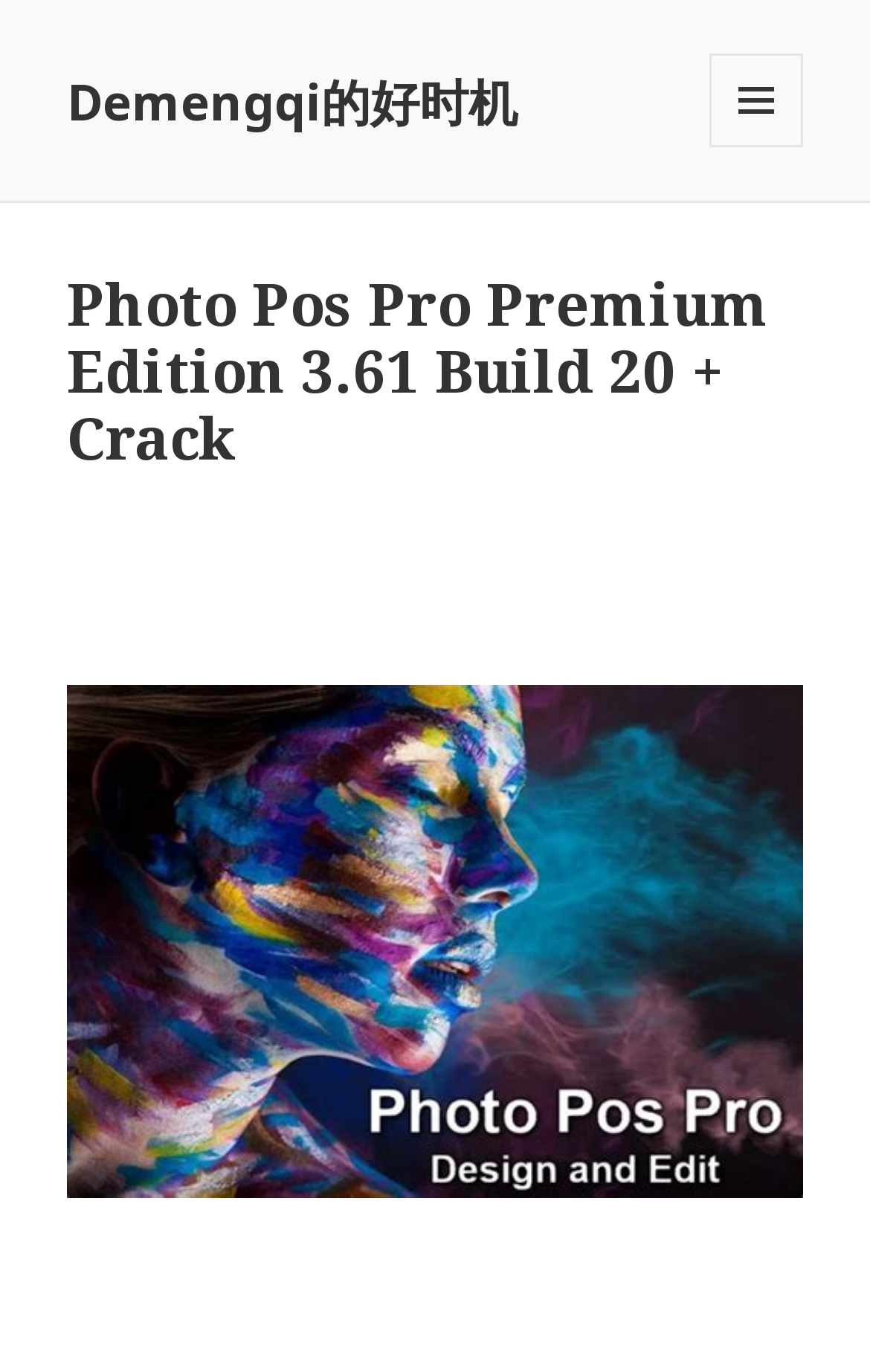Can you find and provide the main heading text of this webpage?

Photo Pos Pro Premium Edition 3.61 Build 20 + Crack